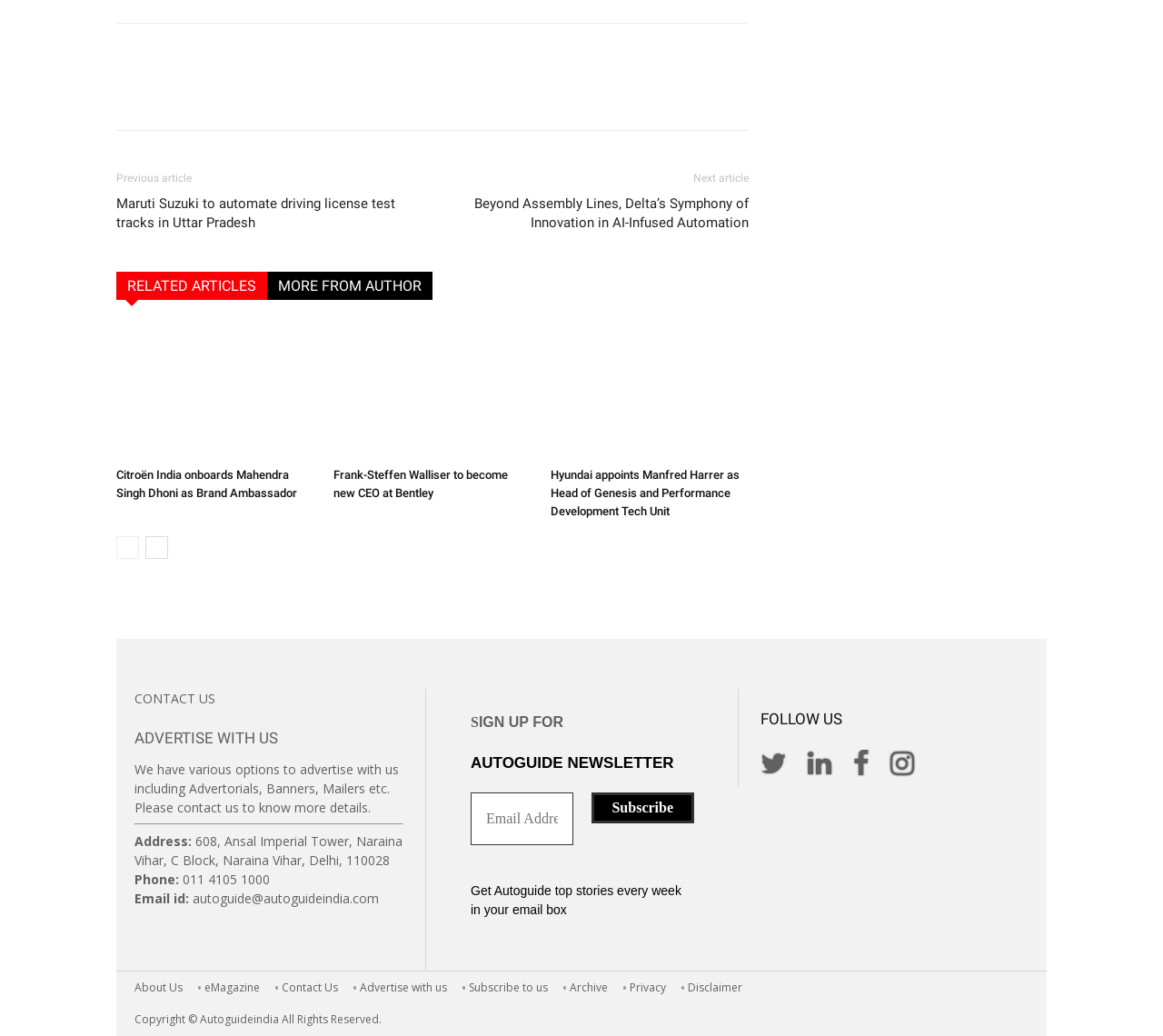Indicate the bounding box coordinates of the element that must be clicked to execute the instruction: "Click on Facebook". The coordinates should be given as four float numbers between 0 and 1, i.e., [left, top, right, bottom].

[0.1, 0.072, 0.131, 0.107]